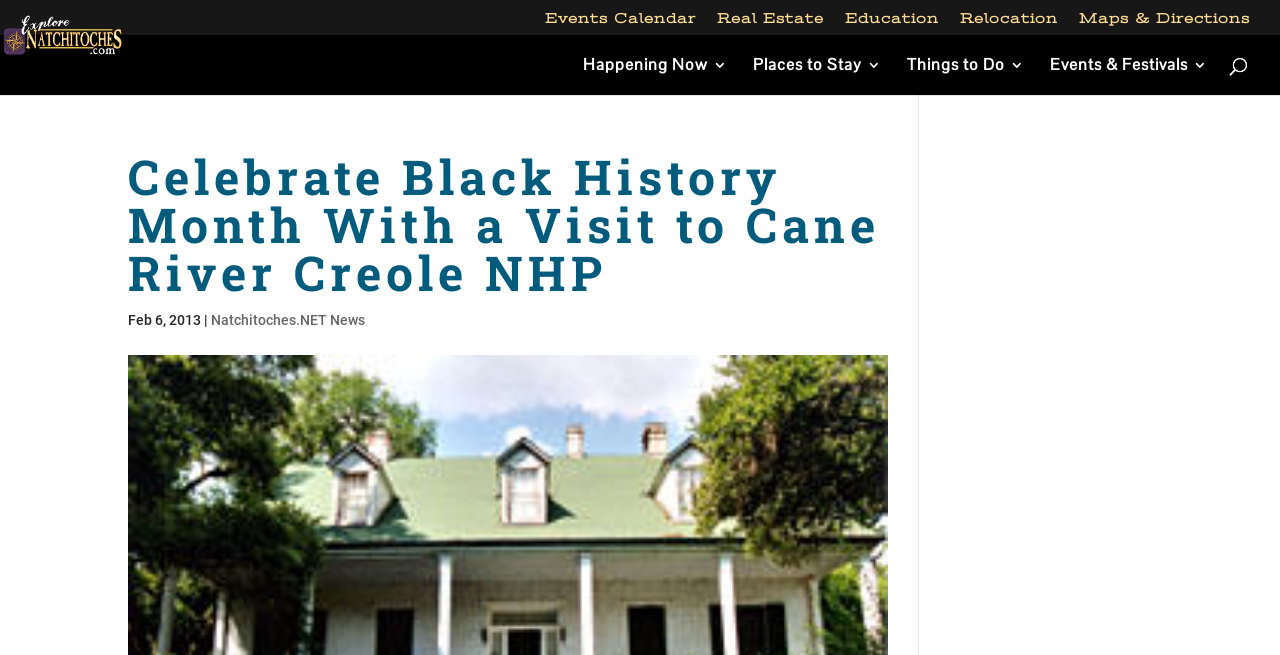Reply to the question with a single word or phrase:
How many links are there in the top navigation menu?

5